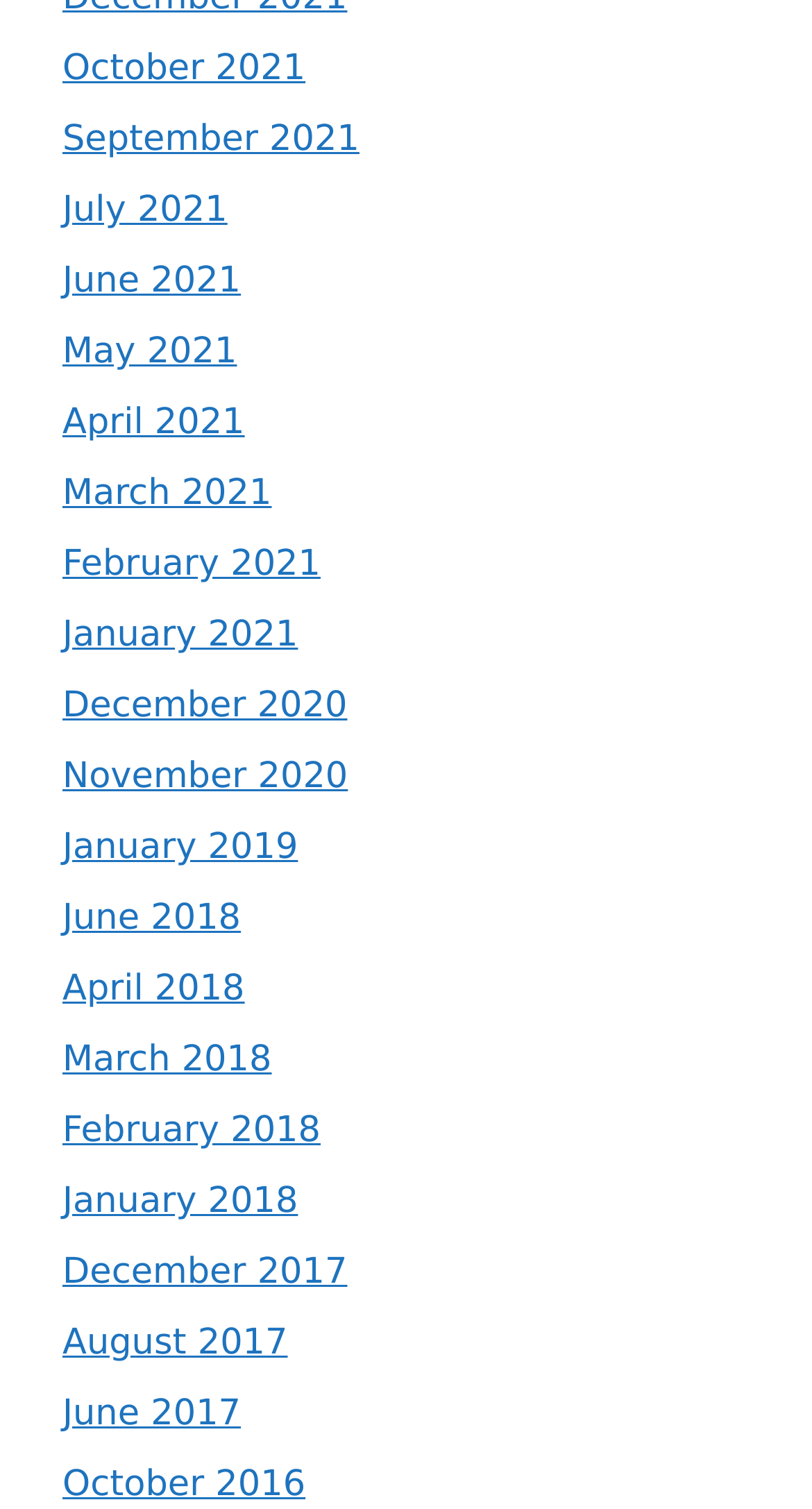Based on the visual content of the image, answer the question thoroughly: How many years are represented on the webpage?

I looked at the list of links and found that there are 5 years represented: 2021, 2020, 2019, 2018, and 2017.